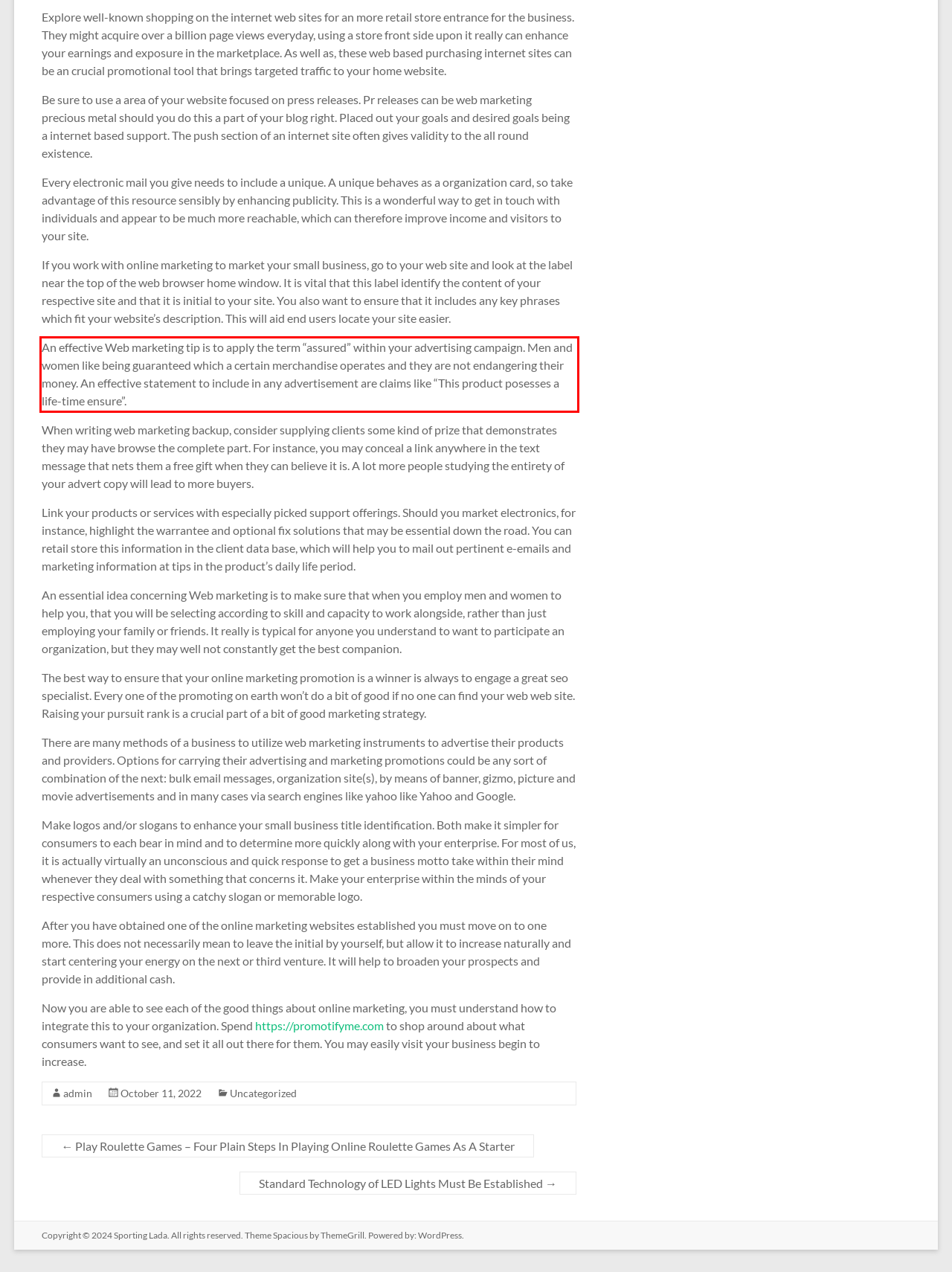There is a screenshot of a webpage with a red bounding box around a UI element. Please use OCR to extract the text within the red bounding box.

An effective Web marketing tip is to apply the term “assured” within your advertising campaign. Men and women like being guaranteed which a certain merchandise operates and they are not endangering their money. An effective statement to include in any advertisement are claims like “This product posesses a life-time ensure”.